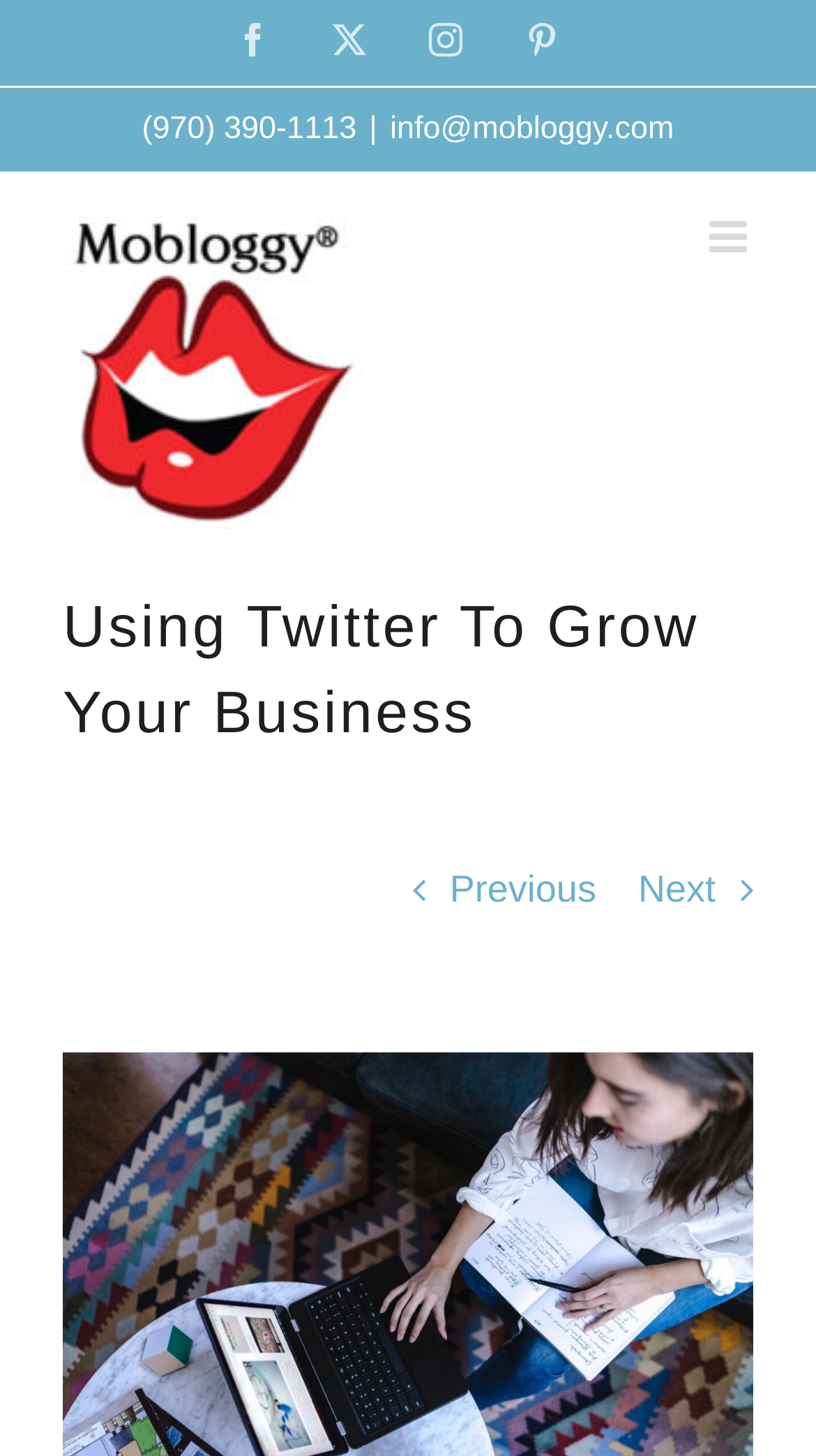Determine the title of the webpage and give its text content.

Using Twitter To Grow Your Business